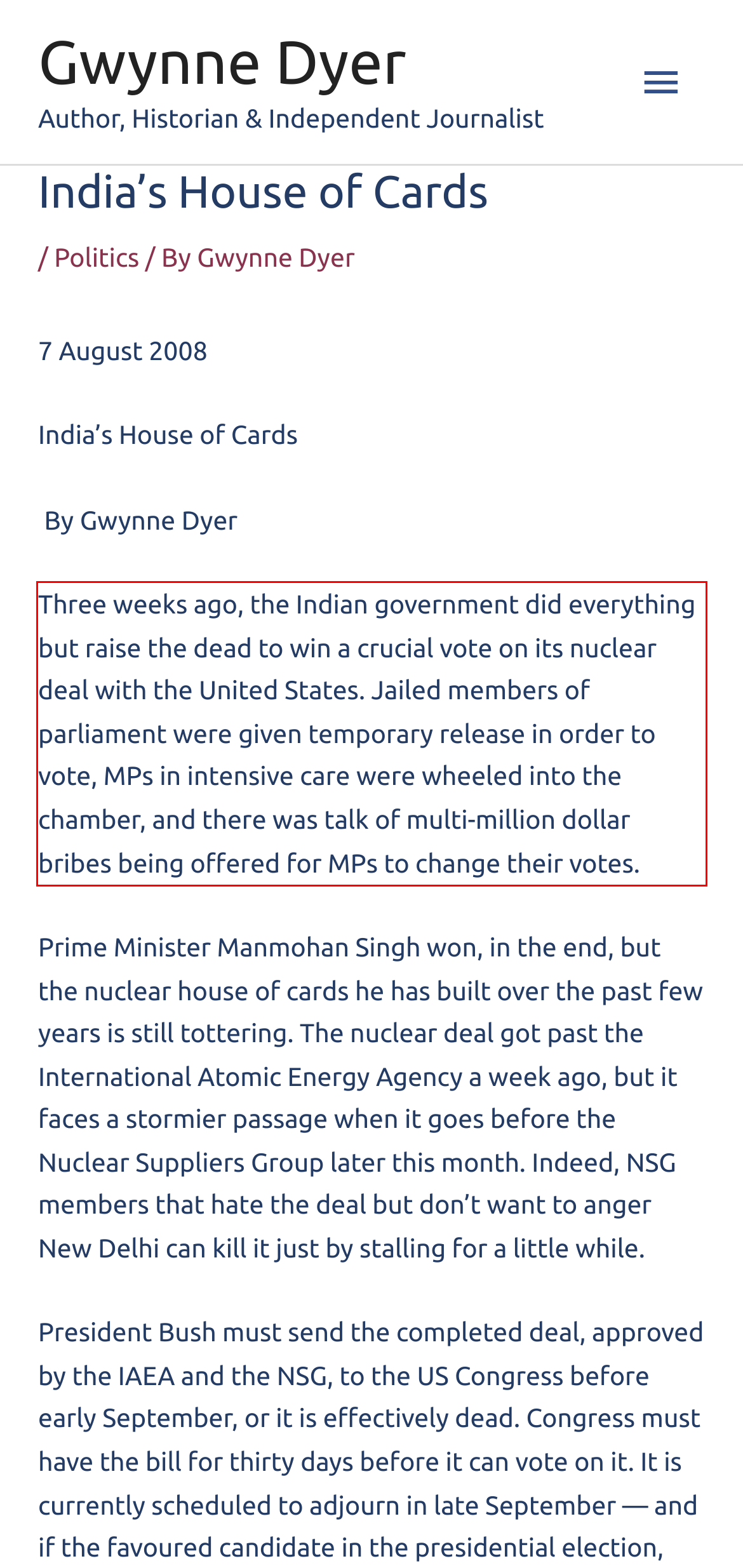The screenshot you have been given contains a UI element surrounded by a red rectangle. Use OCR to read and extract the text inside this red rectangle.

Three weeks ago, the Indian government did everything but raise the dead to win a crucial vote on its nuclear deal with the United States. Jailed members of parliament were given temporary release in order to vote, MPs in intensive care were wheeled into the chamber, and there was talk of multi-million dollar bribes being offered for MPs to change their votes.